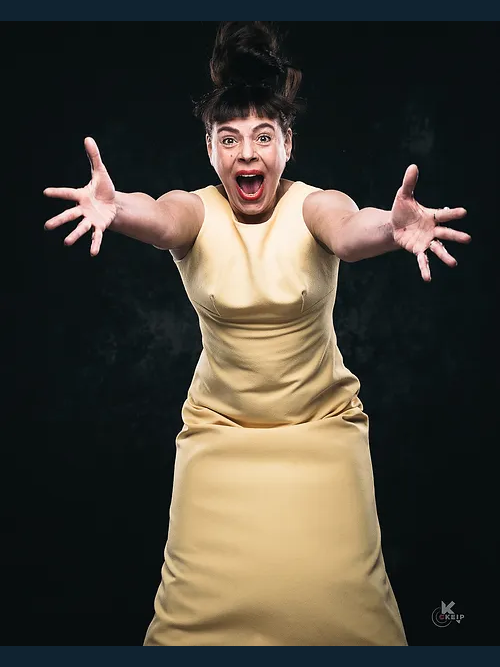Answer succinctly with a single word or phrase:
What is the theme reflected in this image?

Connection and expression